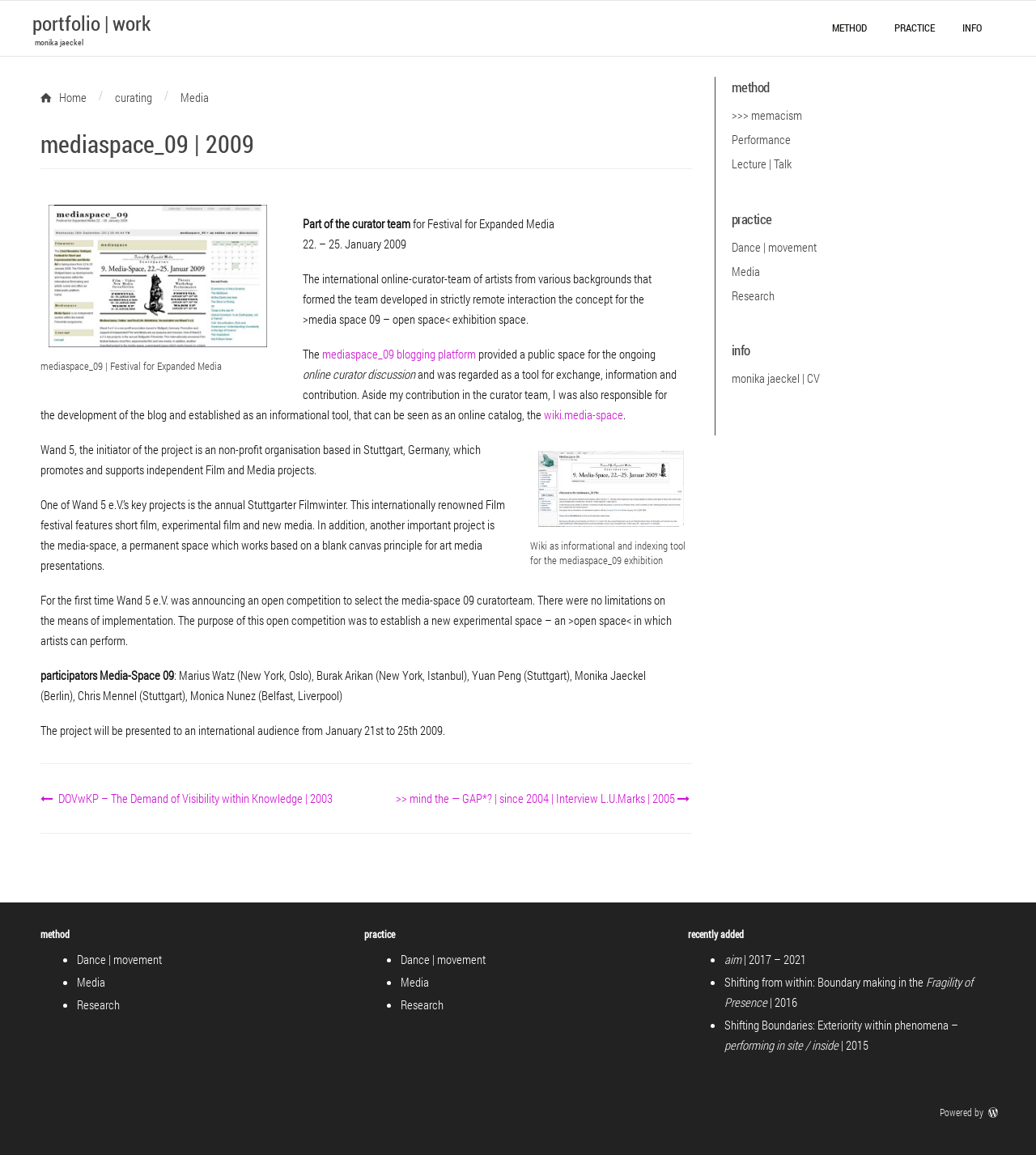Please indicate the bounding box coordinates for the clickable area to complete the following task: "read about Monika Jaeckel". The coordinates should be specified as four float numbers between 0 and 1, i.e., [left, top, right, bottom].

[0.034, 0.032, 0.08, 0.041]